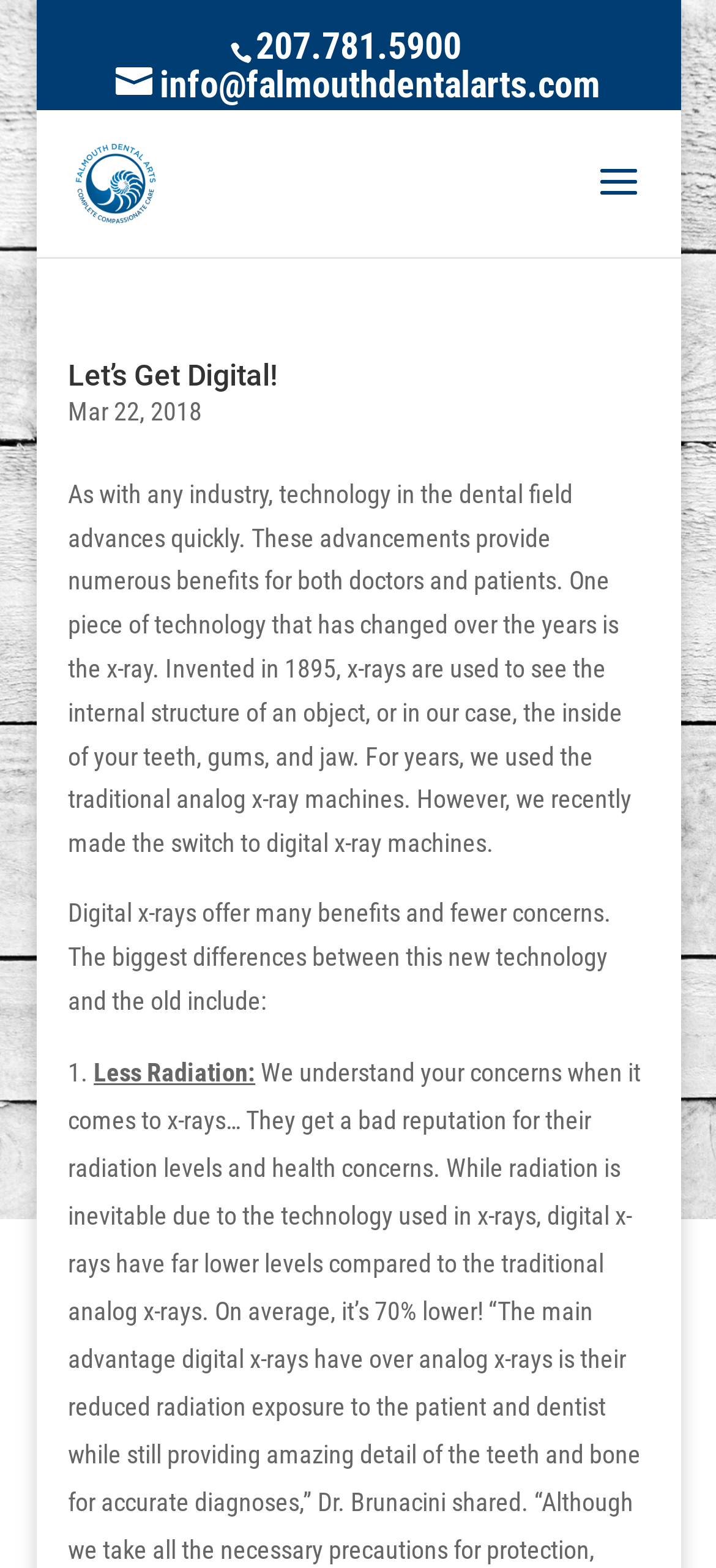What is the purpose of x-rays in dentistry?
Give a detailed and exhaustive answer to the question.

I determined the purpose of x-rays by reading the text which explains that x-rays are used to see the internal structure of an object, or in this case, the inside of teeth, gums, and jaw.